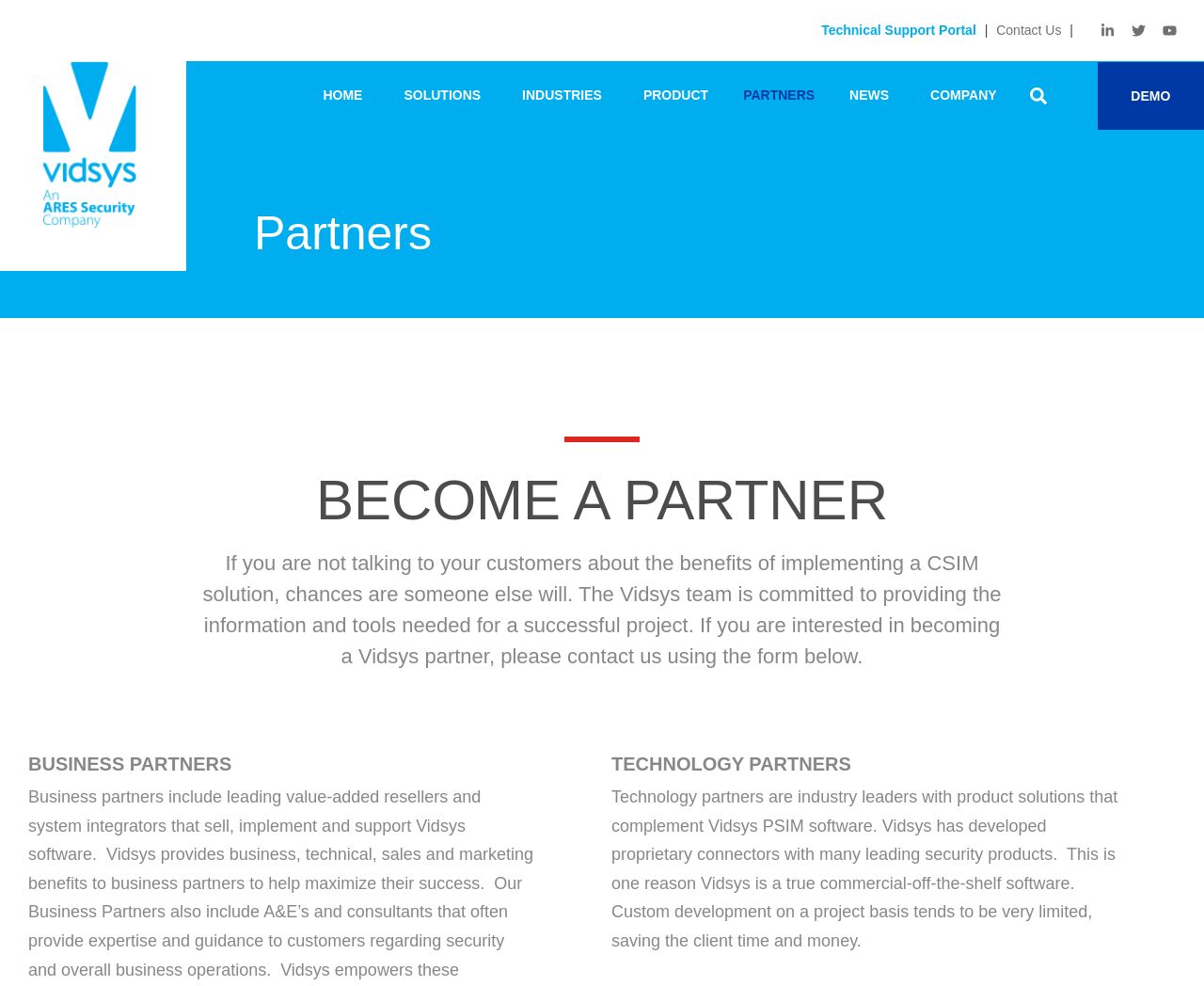Describe the webpage in detail, including text, images, and layout.

This webpage is about Vidsys partners. At the top, there is a navigation menu with links to different sections of the website, including "HOME", "SOLUTIONS", "INDUSTRIES", "PRODUCT", "PARTNERS", "NEWS", and "COMPANY". Below the navigation menu, there is a search bar with a magnifying glass icon.

The main content of the page is divided into three sections. The first section has a heading "BECOME A PARTNER" and a paragraph of text that explains the benefits of becoming a Vidsys partner and invites interested parties to contact them using the form below.

The second section has a heading "BUSINESS PARTNERS" and does not contain any additional information. The third section has a heading "TECHNOLOGY PARTNERS" and a paragraph of text that explains the role of technology partners in complementing Vidsys PSIM software.

At the bottom of the page, there is a footer section with links to social media platforms, including LinkedIn, Twitter, and YouTube, each represented by an icon. There is also a "DEMO" link and a "CONTACT US" link.

Throughout the page, there are several images, including the Vidsys logo, social media icons, and a search icon. The overall layout is organized, with clear headings and concise text.